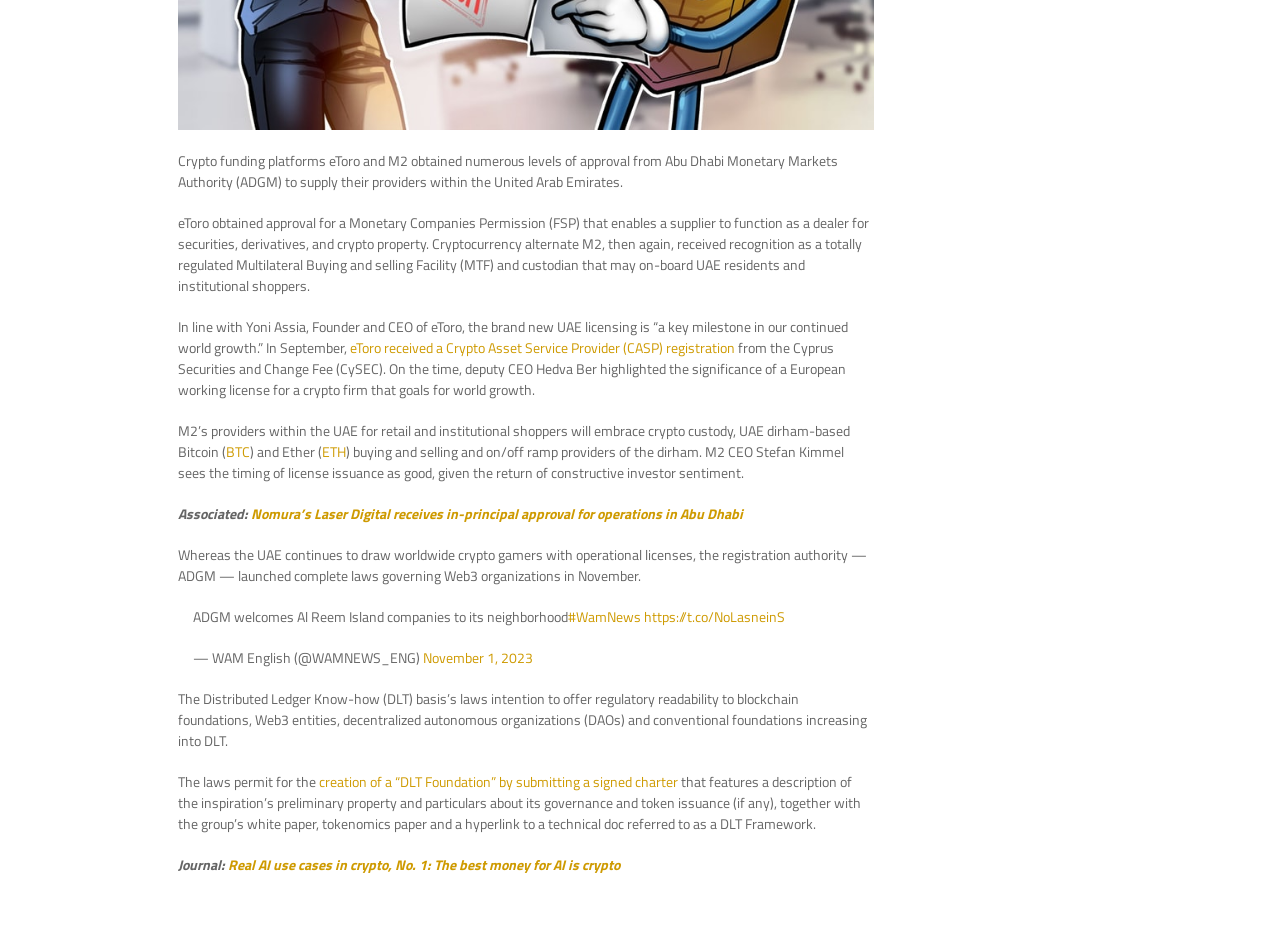Determine the bounding box coordinates of the region that needs to be clicked to achieve the task: "Click on the link to read about Nomura’s Laser Digital receives in-principal approval for operations in Abu Dhabi".

[0.196, 0.544, 0.58, 0.566]